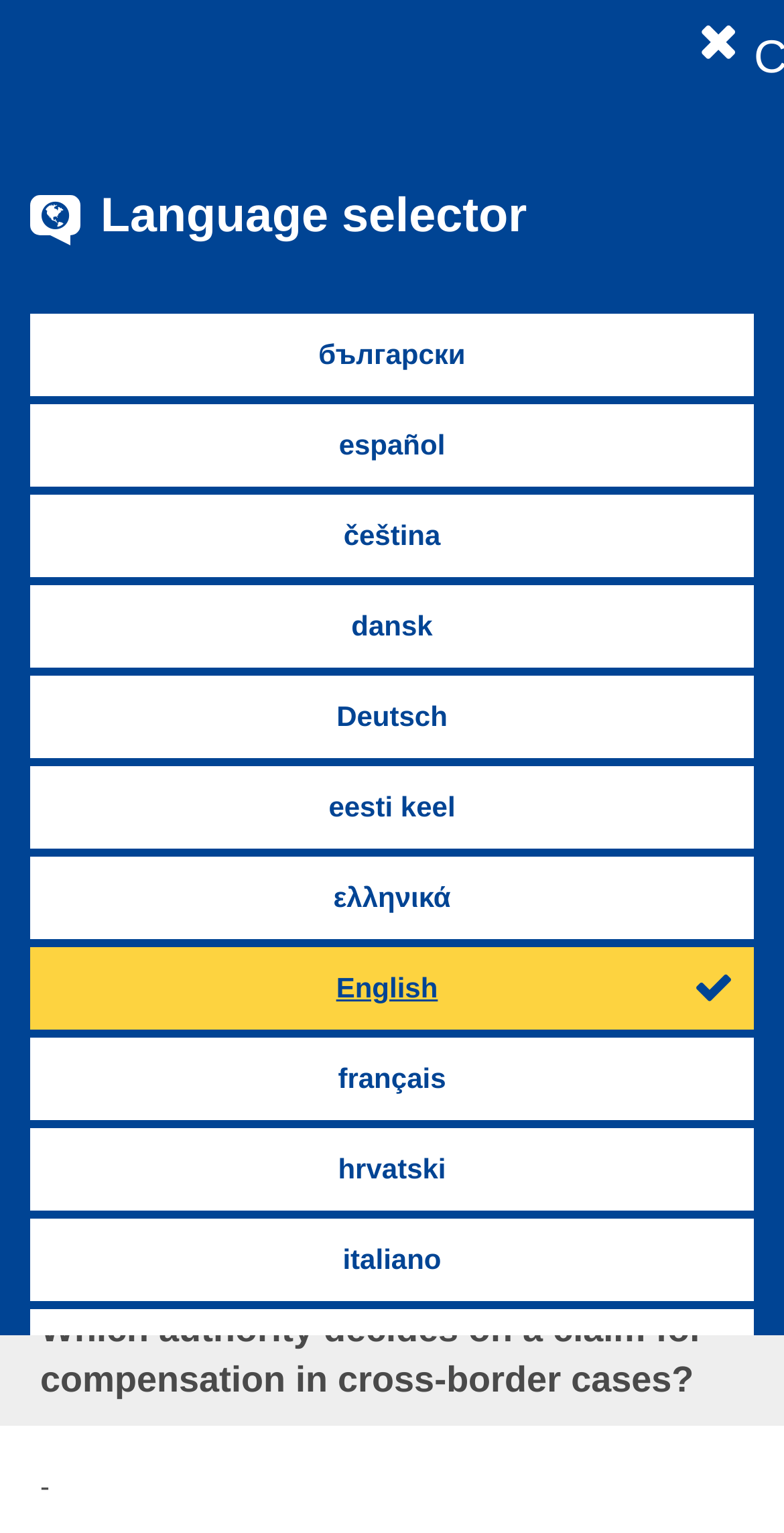Using the element description provided, determine the bounding box coordinates in the format (top-left x, top-left y, bottom-right x, bottom-right y). Ensure that all values are floating point numbers between 0 and 1. Element description: English

[0.038, 0.618, 0.962, 0.672]